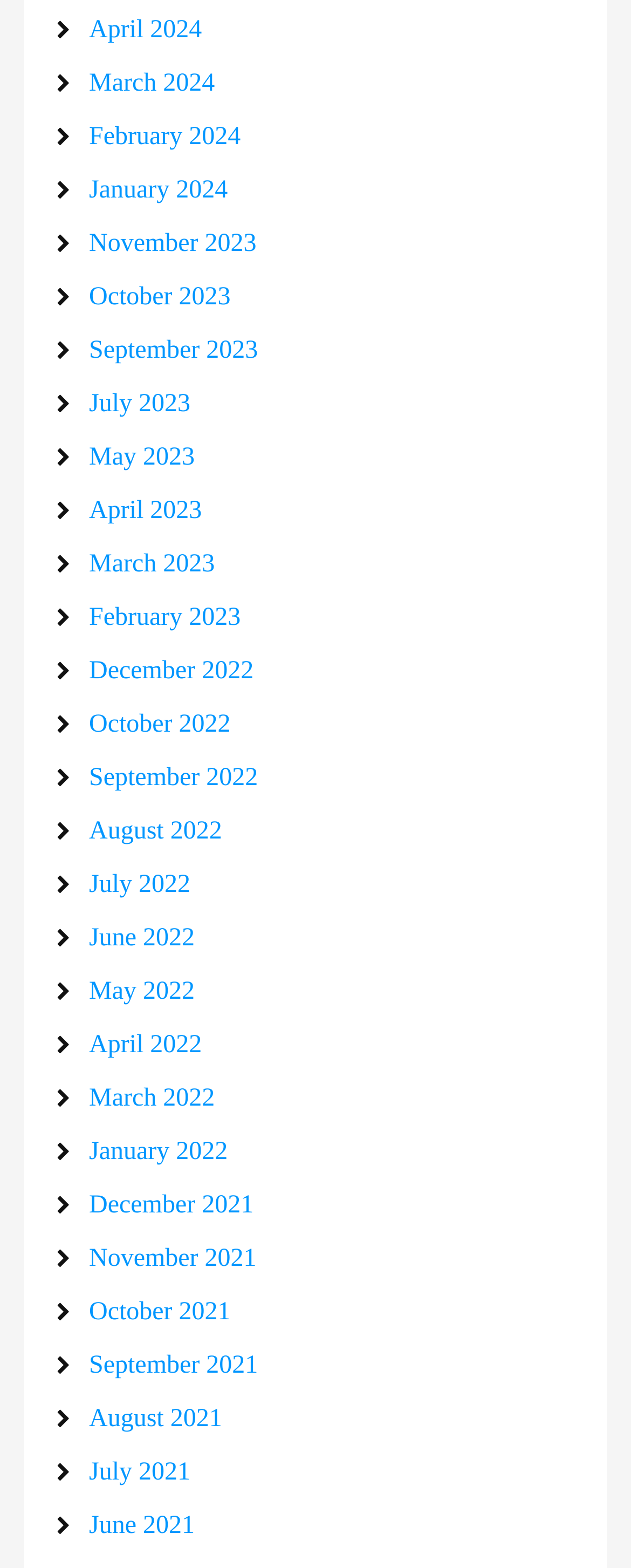Locate the coordinates of the bounding box for the clickable region that fulfills this instruction: "View April 2024".

[0.141, 0.01, 0.32, 0.028]